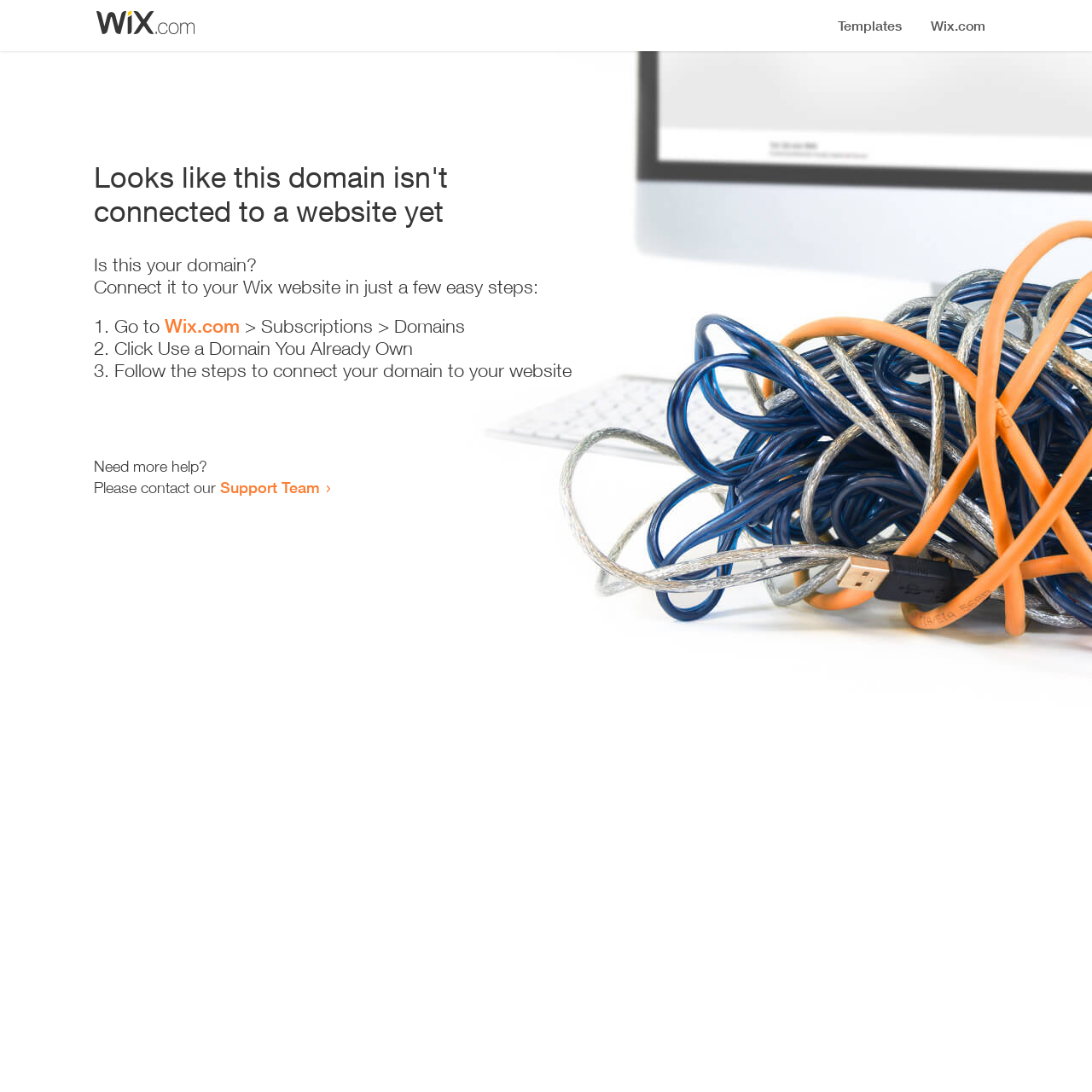What is the contact option for further assistance?
Please respond to the question with a detailed and thorough explanation.

The webpage provides a contact option for users who need more help, which is to contact the Support Team, as mentioned in the sentence 'Please contact our Support Team'.